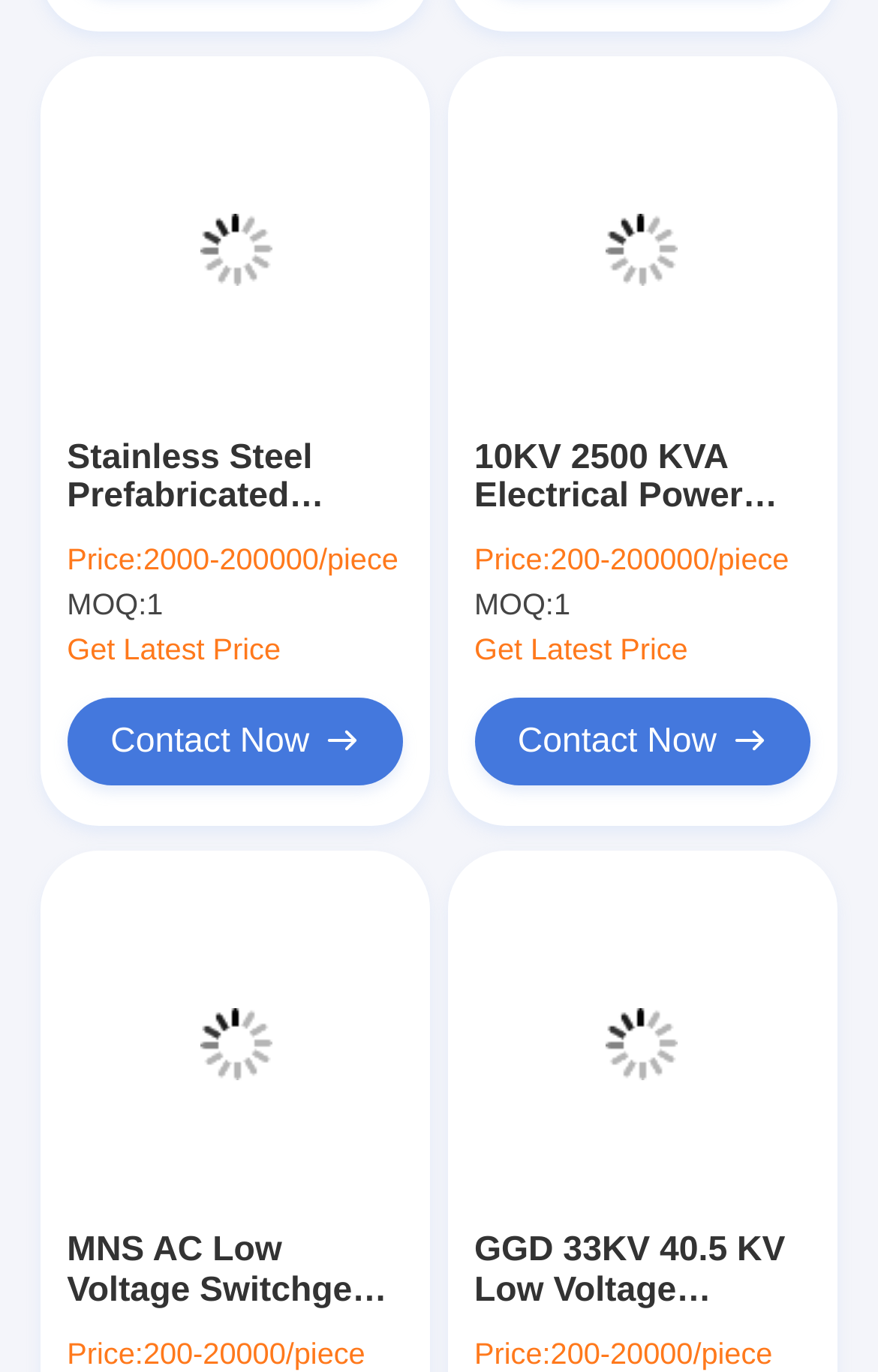Identify the bounding box coordinates necessary to click and complete the given instruction: "View details of Stainless Steel Prefabricated Substation, Box Type Power Distribution Substation".

[0.054, 0.32, 0.482, 0.377]